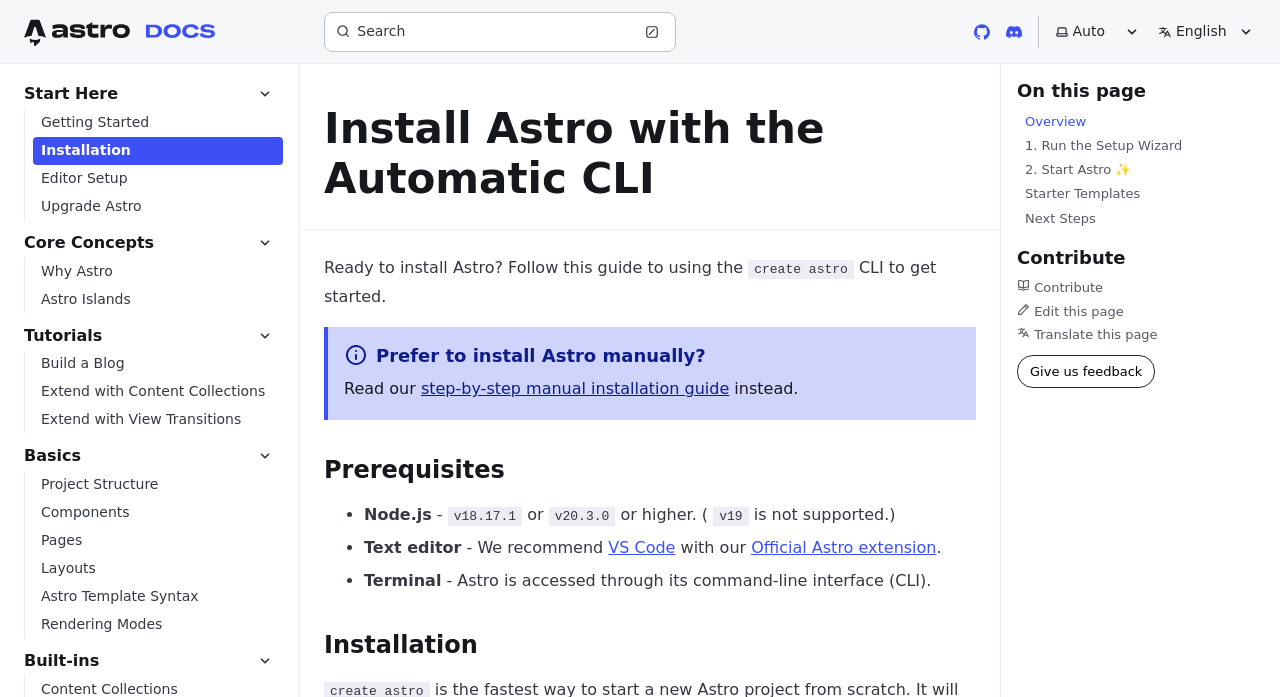What is required to access Astro?
With the help of the image, please provide a detailed response to the question.

According to the webpage, Astro is accessed through its command-line interface (CLI), which requires a terminal.